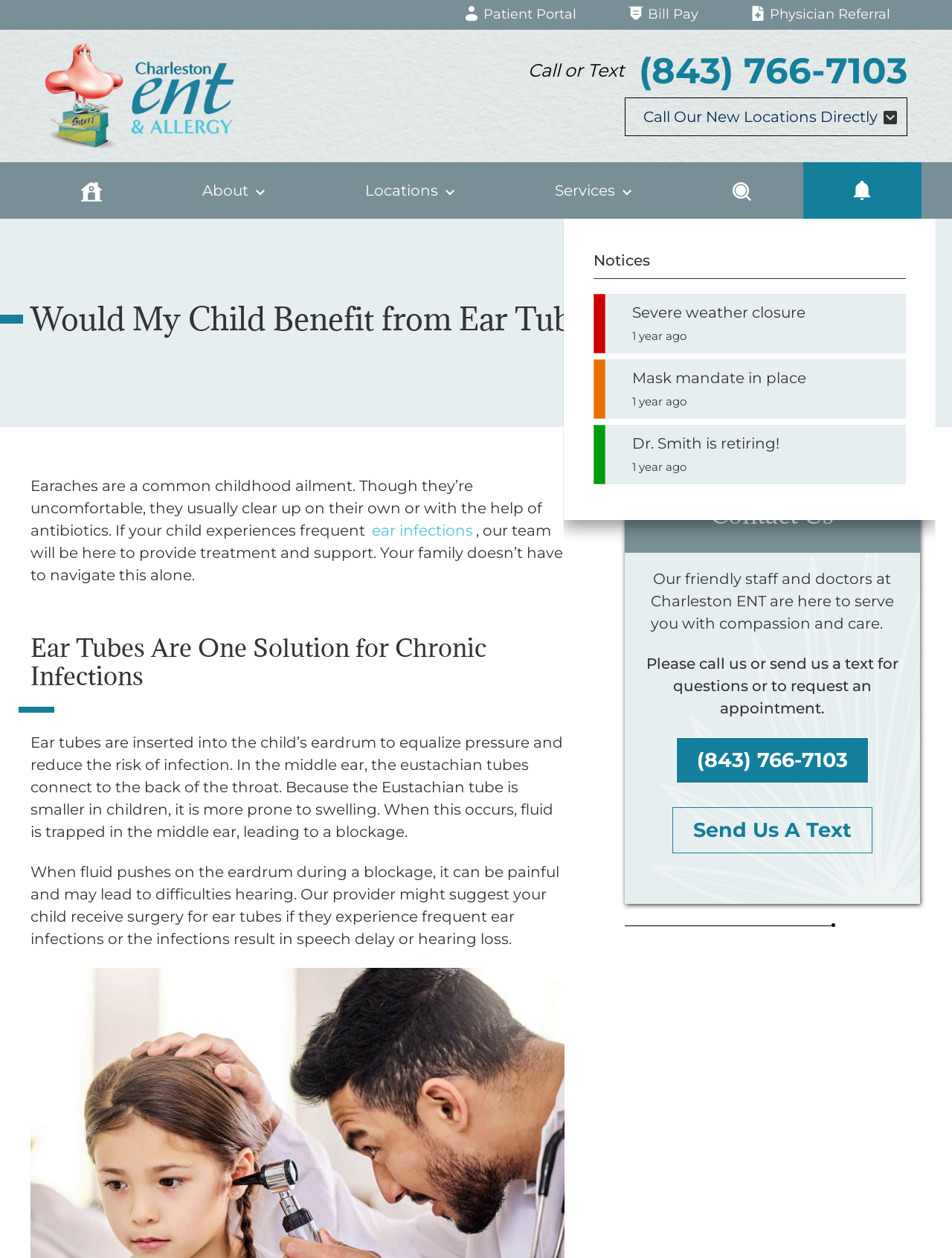Please determine the bounding box of the UI element that matches this description: Call Our New Locations Directly. The coordinates should be given as (top-left x, top-left y, bottom-right x, bottom-right y), with all values between 0 and 1.

[0.656, 0.077, 0.953, 0.108]